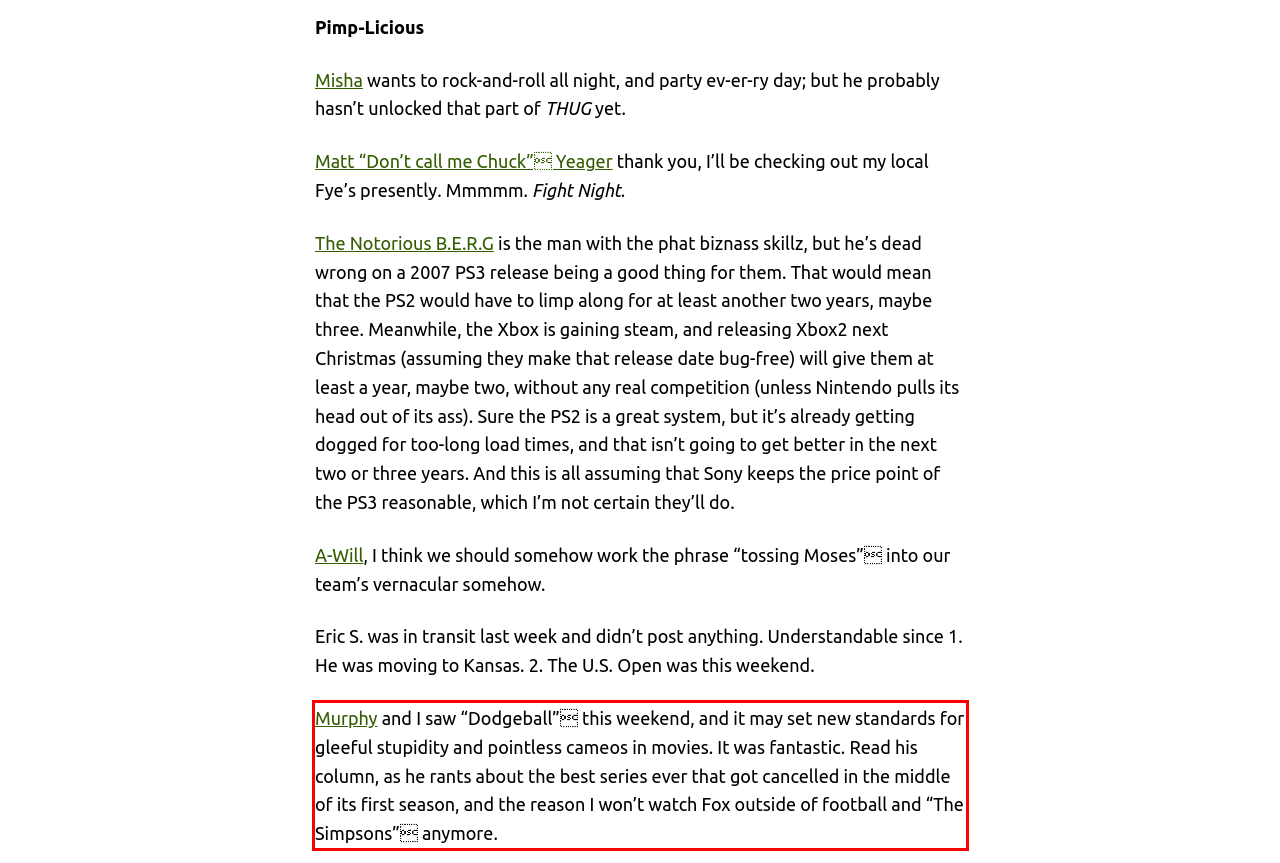Identify the red bounding box in the webpage screenshot and perform OCR to generate the text content enclosed.

Murphy and I saw “Dodgeball” this weekend, and it may set new standards for gleeful stupidity and pointless cameos in movies. It was fantastic. Read his column, as he rants about the best series ever that got cancelled in the middle of its first season, and the reason I won’t watch Fox outside of football and “The Simpsons” anymore.